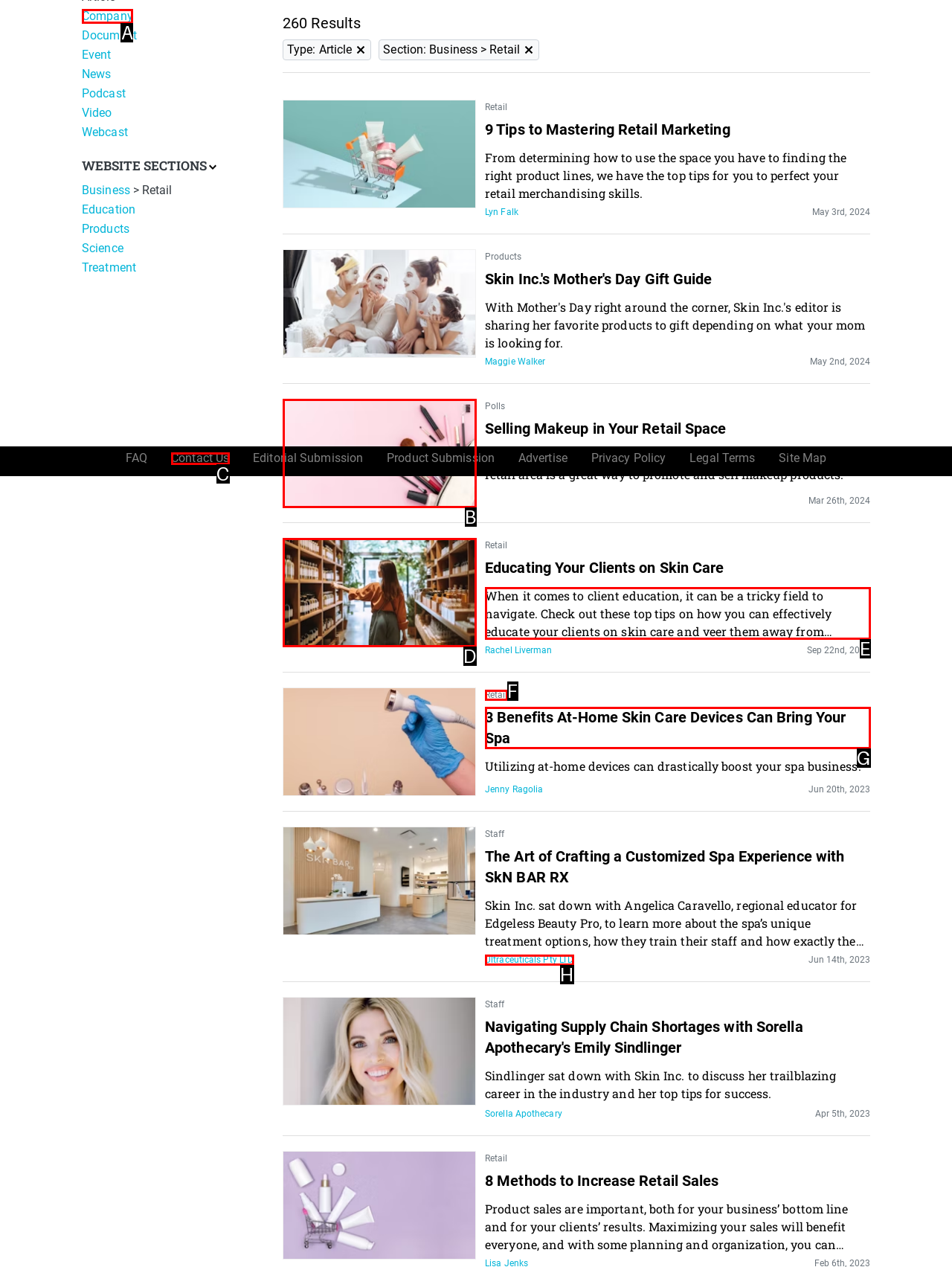Which option is described as follows: alt="Adobe Stock 315280771"
Answer with the letter of the matching option directly.

B